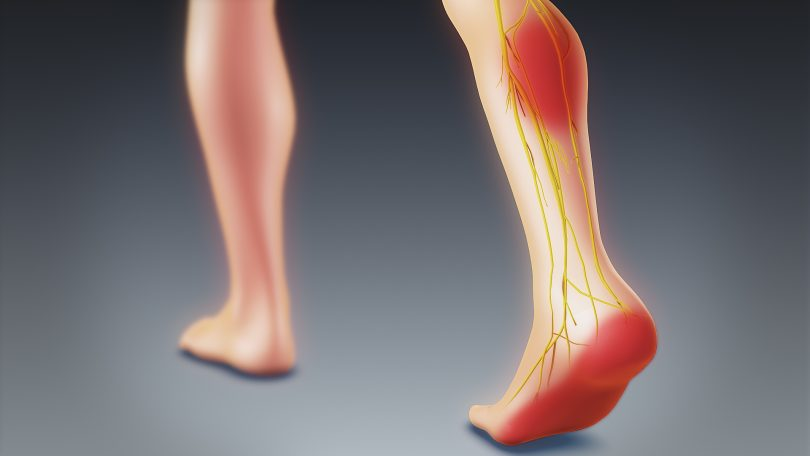Thoroughly describe everything you see in the image.

This detailed illustration depicts the anatomy of a human leg, highlighting the intricate network of nerves, particularly focusing on the pathways of nerve damage that can occur. The areas of red illustrate regions that may be affected by nerve issues, while the yellow lines represent nerve pathways. The image serves as a visual aid in understanding different types of nerve damage, helping to convey the complexities and potential vulnerabilities of the nervous system in the context of various health conditions. It is relevant to the topic of nerve damage, showcasing how anatomical structures may relate to this issue.